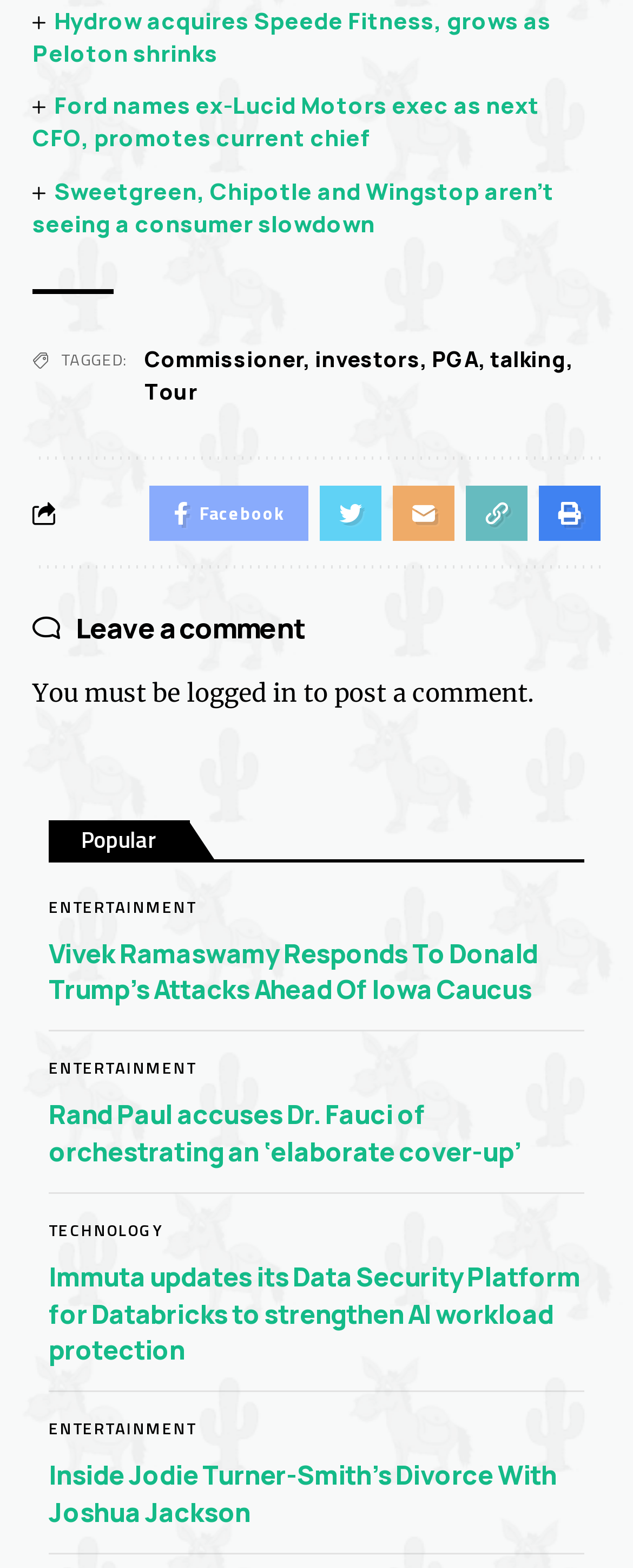Determine the bounding box of the UI element mentioned here: "logged in". The coordinates must be in the format [left, top, right, bottom] with values ranging from 0 to 1.

[0.295, 0.432, 0.469, 0.452]